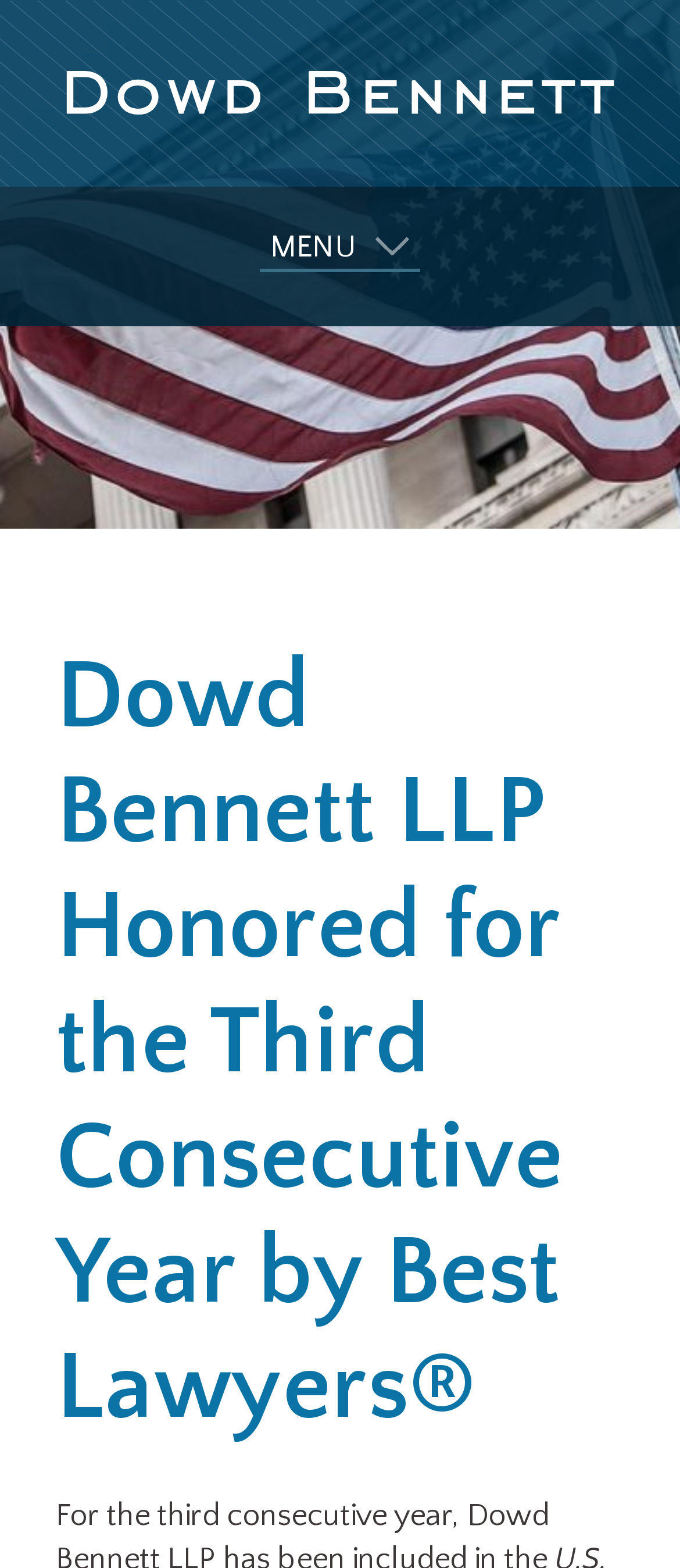Could you indicate the bounding box coordinates of the region to click in order to complete this instruction: "Read the news".

[0.082, 0.466, 0.274, 0.513]